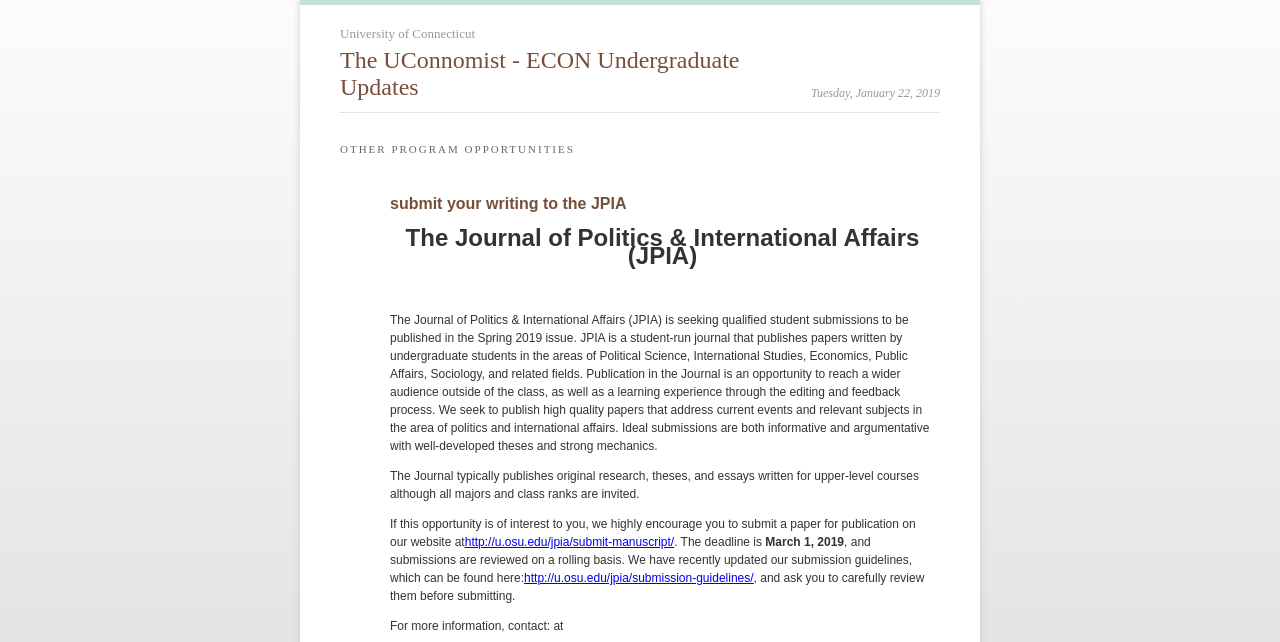What is the name of the journal?
Could you answer the question in a detailed manner, providing as much information as possible?

I found the answer by looking at the heading element that contains the text 'The Journal of Politics & International Affairs (JPIA)'.